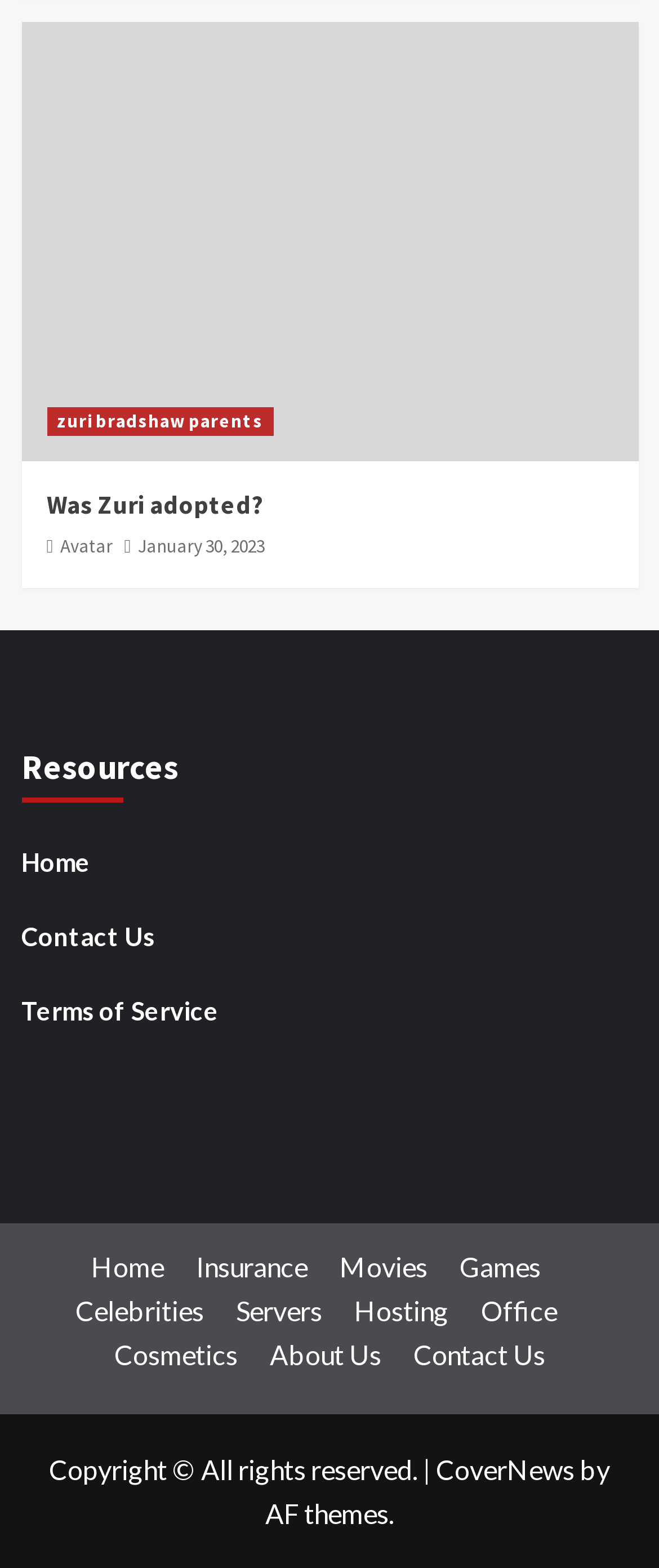How many categories are there in the bottom navigation?
Using the details from the image, give an elaborate explanation to answer the question.

The bottom navigation can be identified by the links at the bottom of the webpage. There are 10 categories, namely 'Home', 'Insurance', 'Movies', 'Games', 'Celebrities', 'Servers', 'Hosting', 'Office', 'Cosmetics', and 'About Us'.